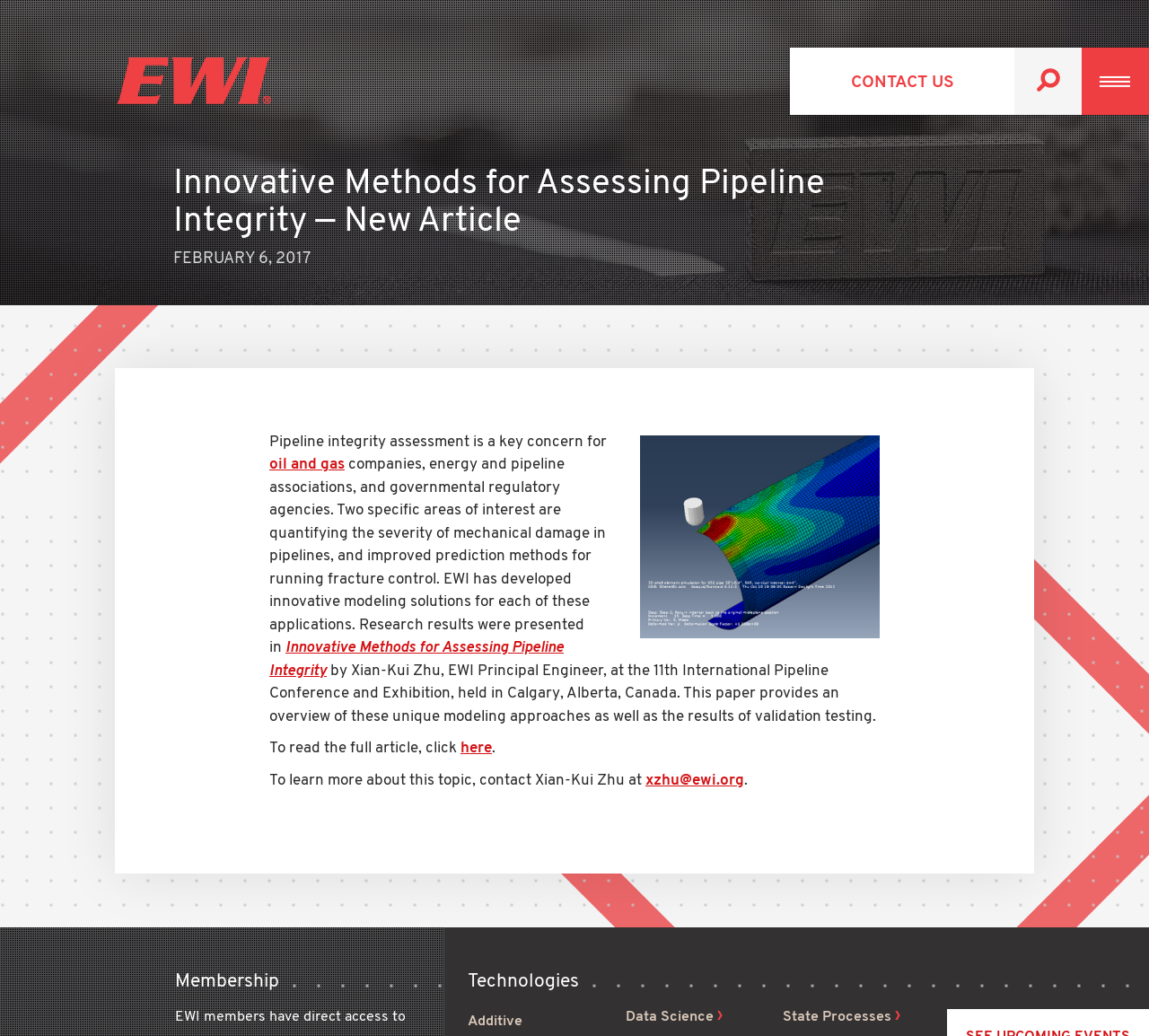Can you find the bounding box coordinates of the area I should click to execute the following instruction: "Read the full article"?

[0.401, 0.715, 0.428, 0.73]